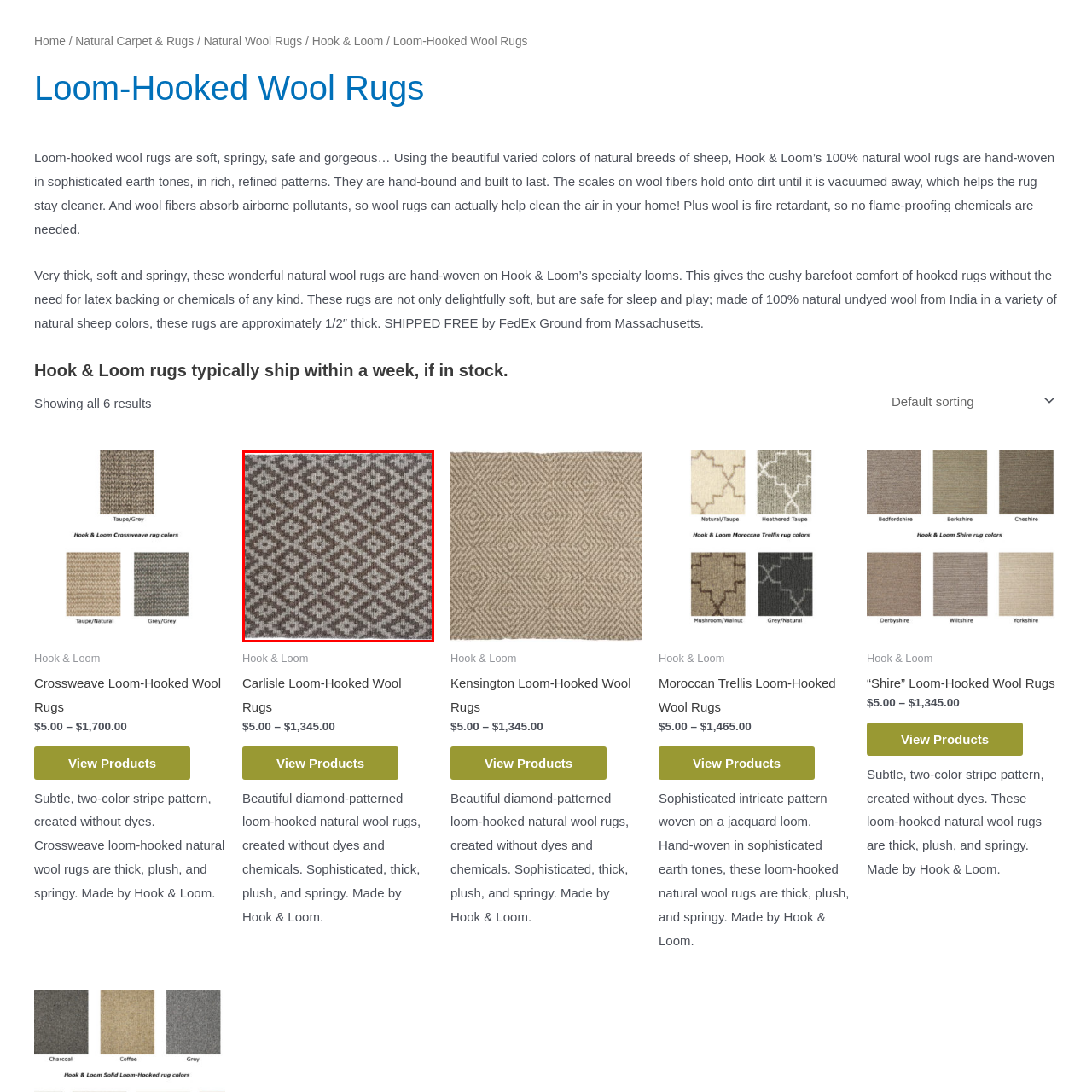Is the rug safe for children and pets?
Pay attention to the image within the red bounding box and answer using just one word or a concise phrase.

Yes